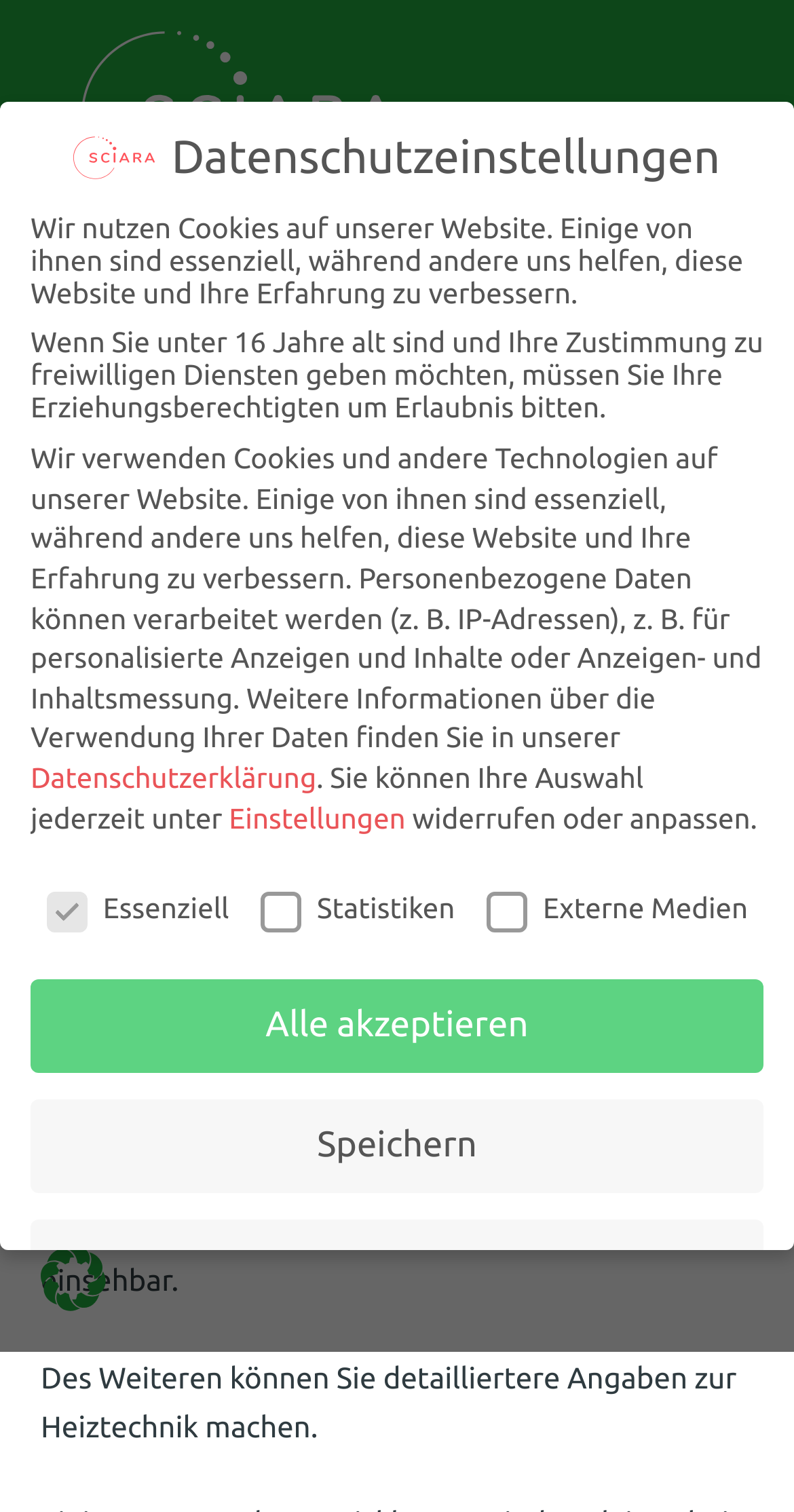Determine the bounding box coordinates of the clickable element necessary to fulfill the instruction: "Open the SCIARAs Climate Time Machine link". Provide the coordinates as four float numbers within the 0 to 1 range, i.e., [left, top, right, bottom].

[0.103, 0.062, 0.497, 0.085]